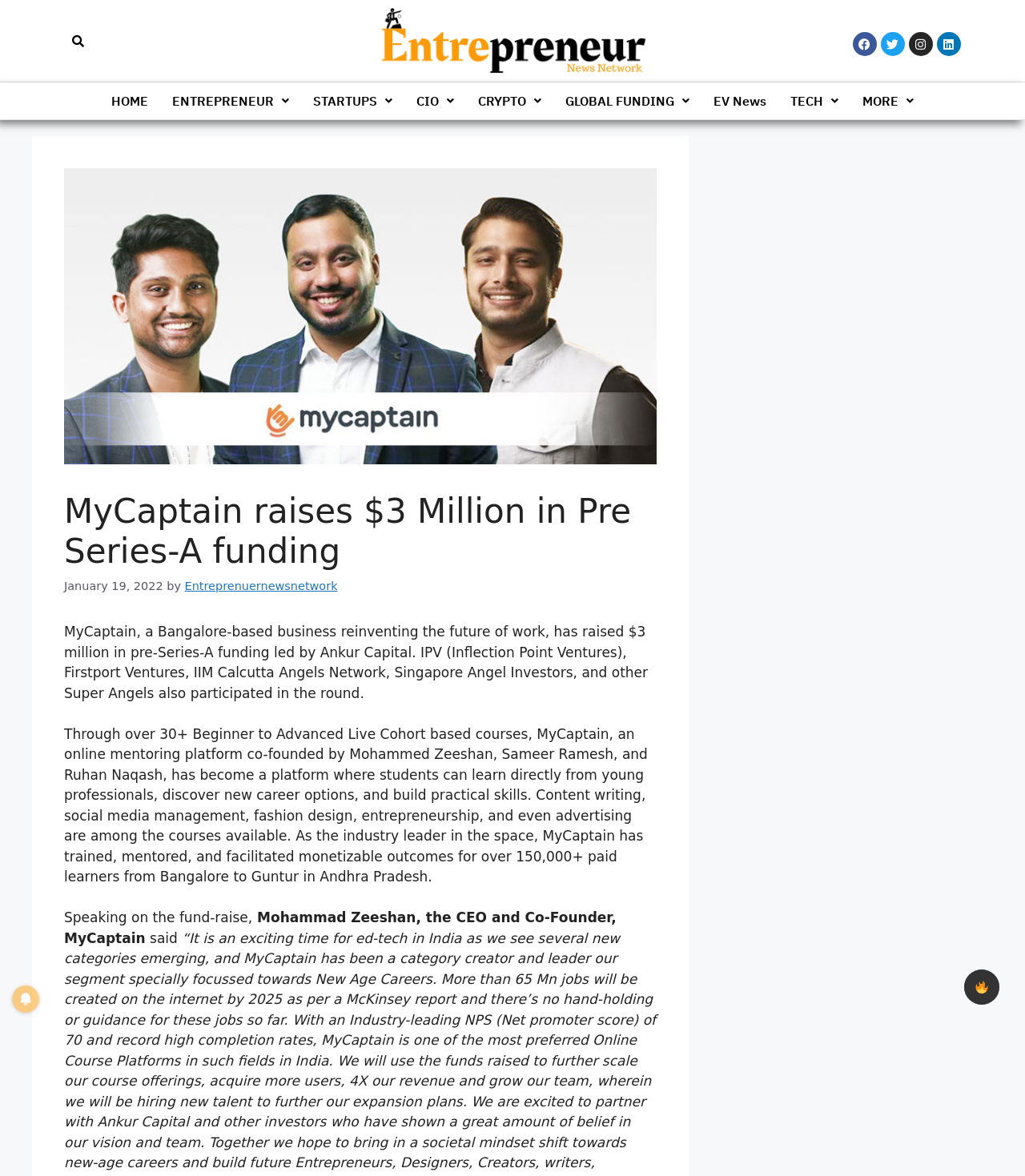Locate the bounding box coordinates of the area where you should click to accomplish the instruction: "Toggle dark mode".

[0.941, 0.824, 0.975, 0.854]